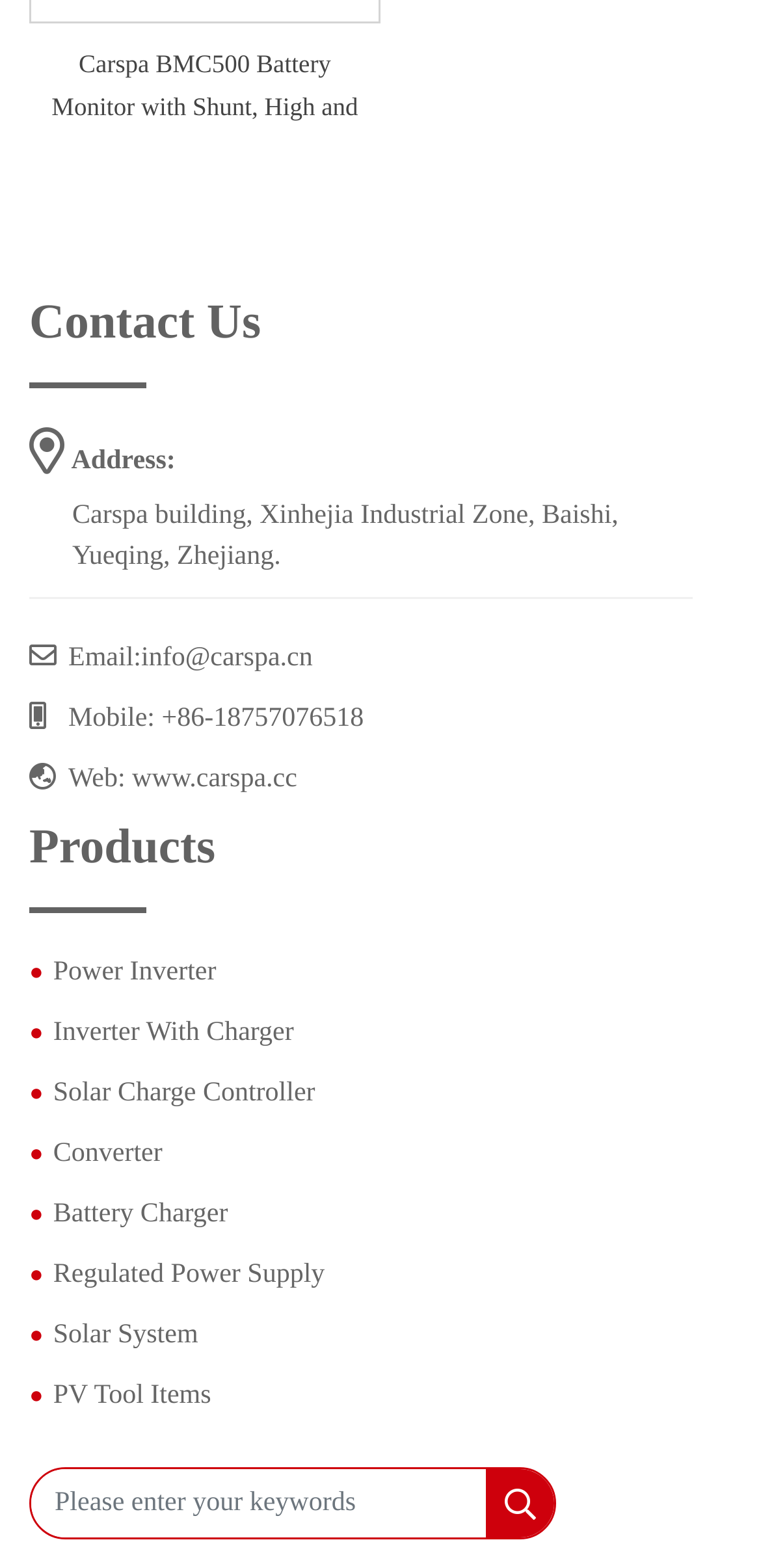Determine the bounding box coordinates of the UI element that matches the following description: "placeholder="Please enter your keywords"". The coordinates should be four float numbers between 0 and 1 in the format [left, top, right, bottom].

[0.041, 0.937, 0.615, 0.981]